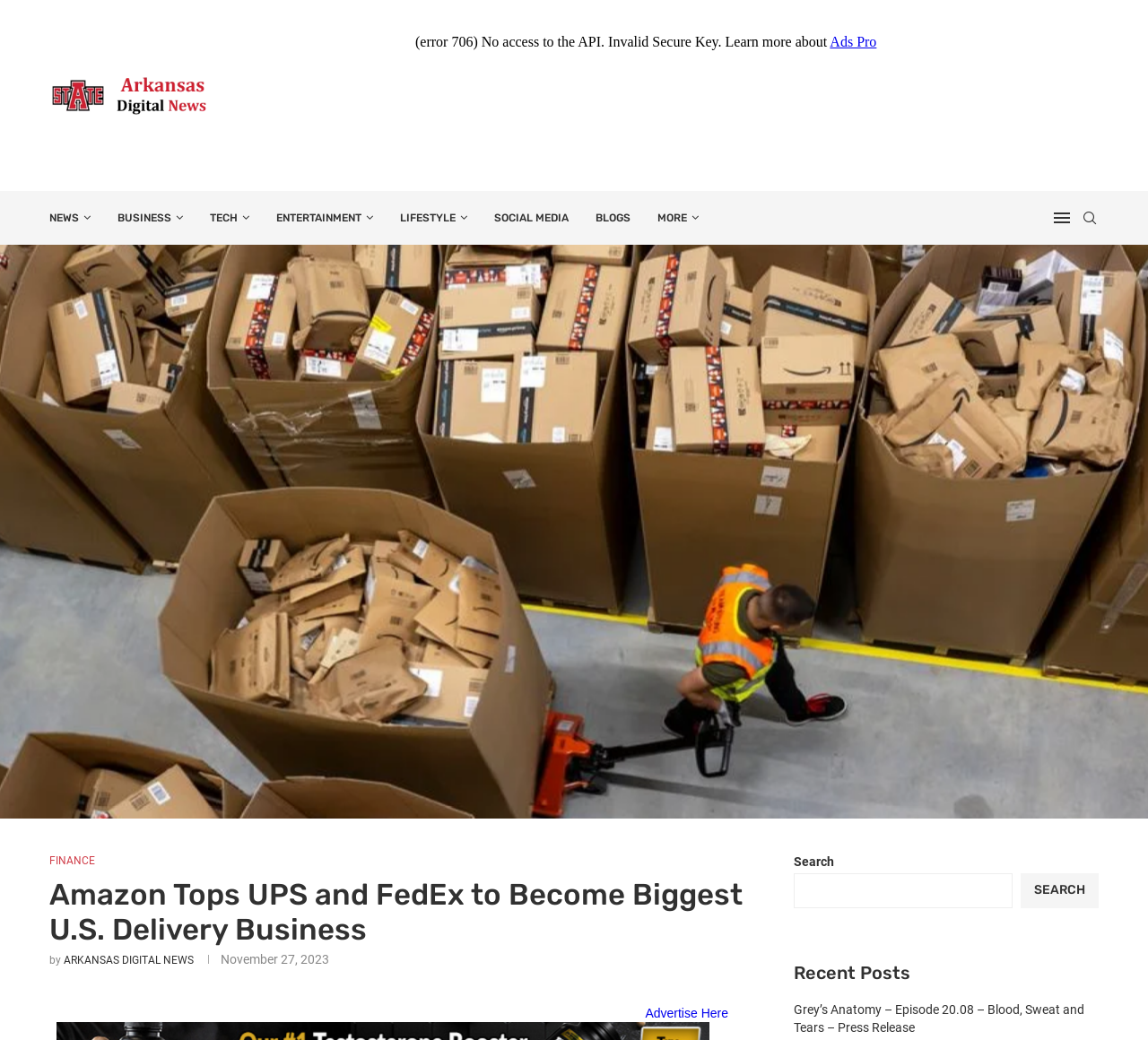Locate the bounding box of the UI element described in the following text: "ARKANSAS DIGITAL NEWS".

[0.055, 0.918, 0.169, 0.93]